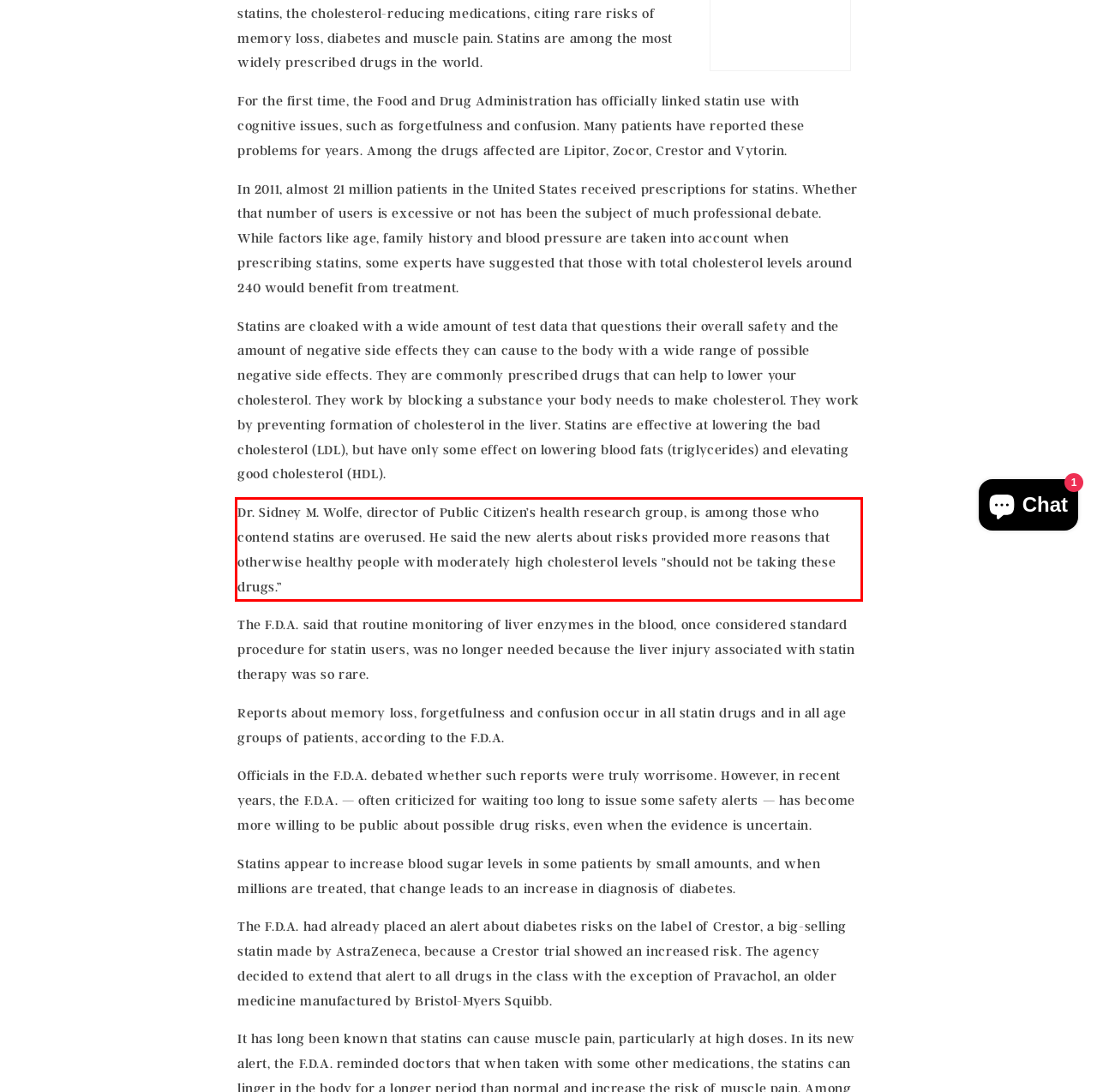Examine the screenshot of the webpage, locate the red bounding box, and perform OCR to extract the text contained within it.

Dr. Sidney M. Wolfe, director of Public Citizen’s health research group, is among those who contend statins are overused. He said the new alerts about risks provided more reasons that otherwise healthy people with moderately high cholesterol levels "should not be taking these drugs.”